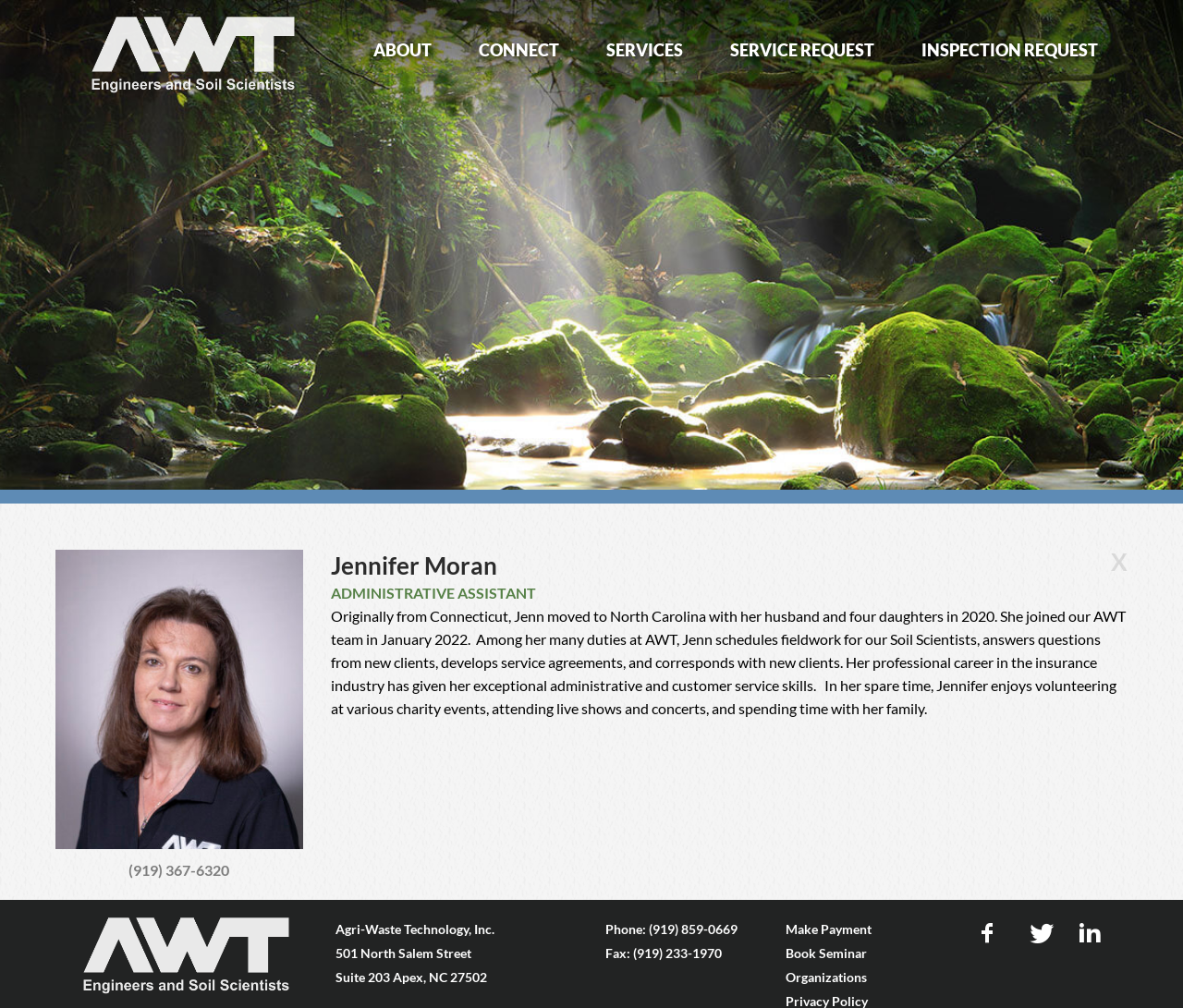Please give a short response to the question using one word or a phrase:
What is Jennifer Moran's job title?

Administrative Assistant